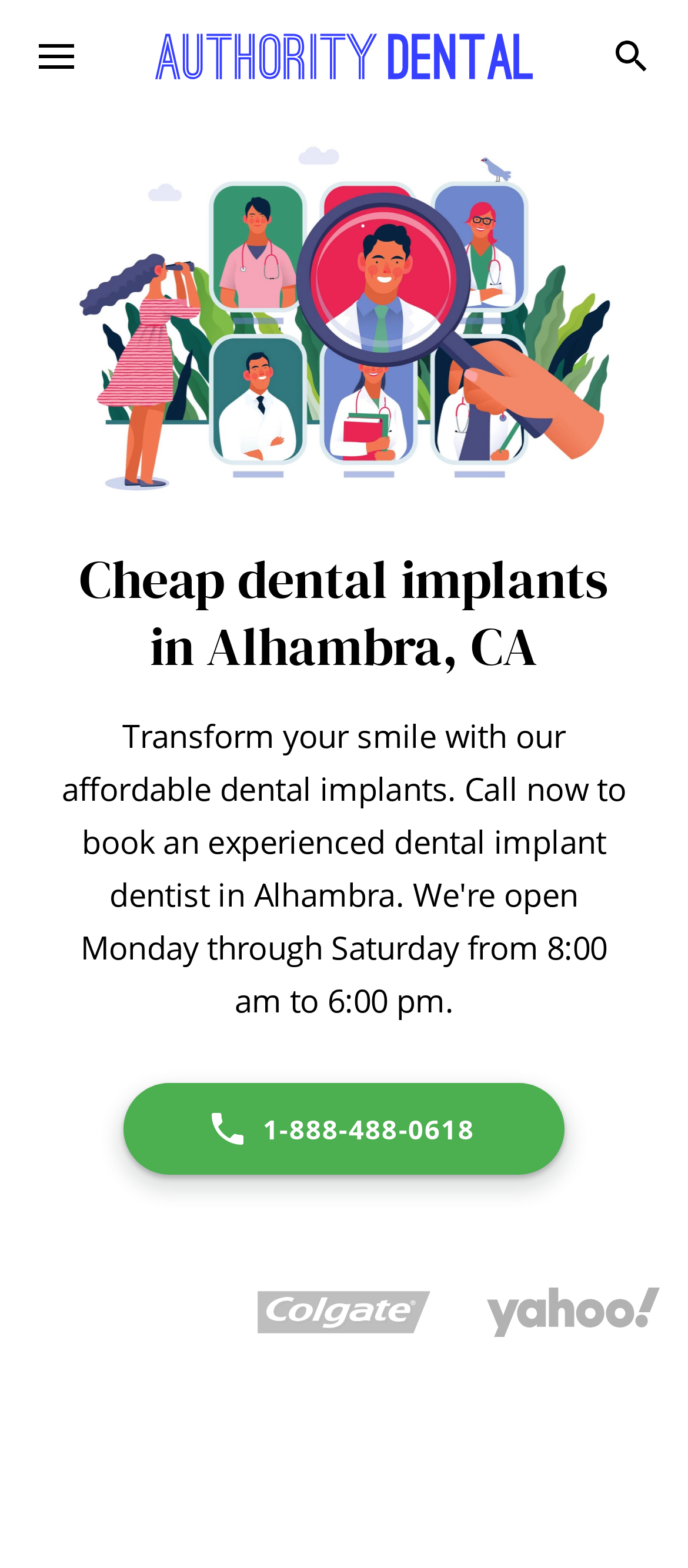Respond concisely with one word or phrase to the following query:
What is the name of the dental clinic?

Authority Dental